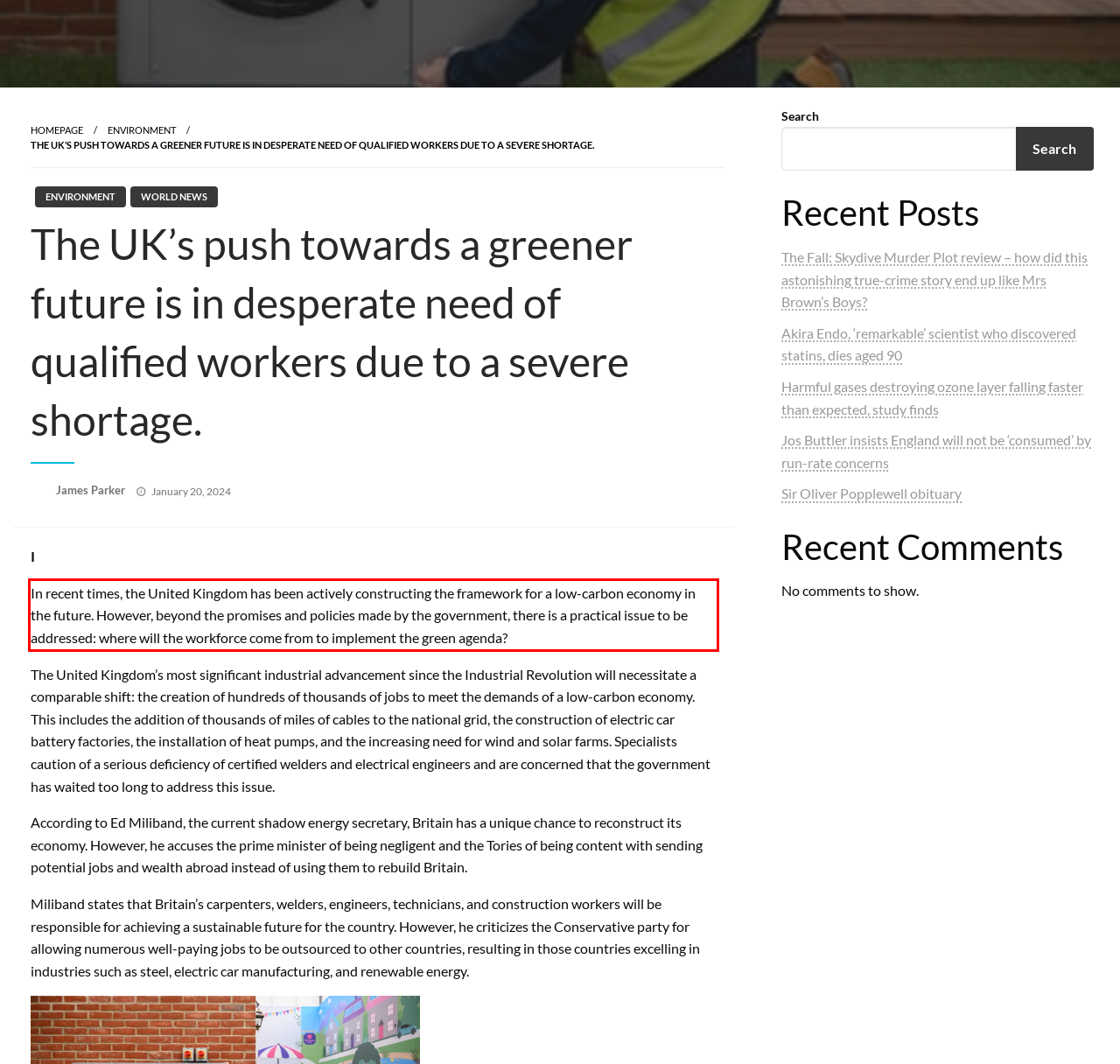Given a screenshot of a webpage, locate the red bounding box and extract the text it encloses.

In recent times, the United Kingdom has been actively constructing the framework for a low-carbon economy in the future. However, beyond the promises and policies made by the government, there is a practical issue to be addressed: where will the workforce come from to implement the green agenda?